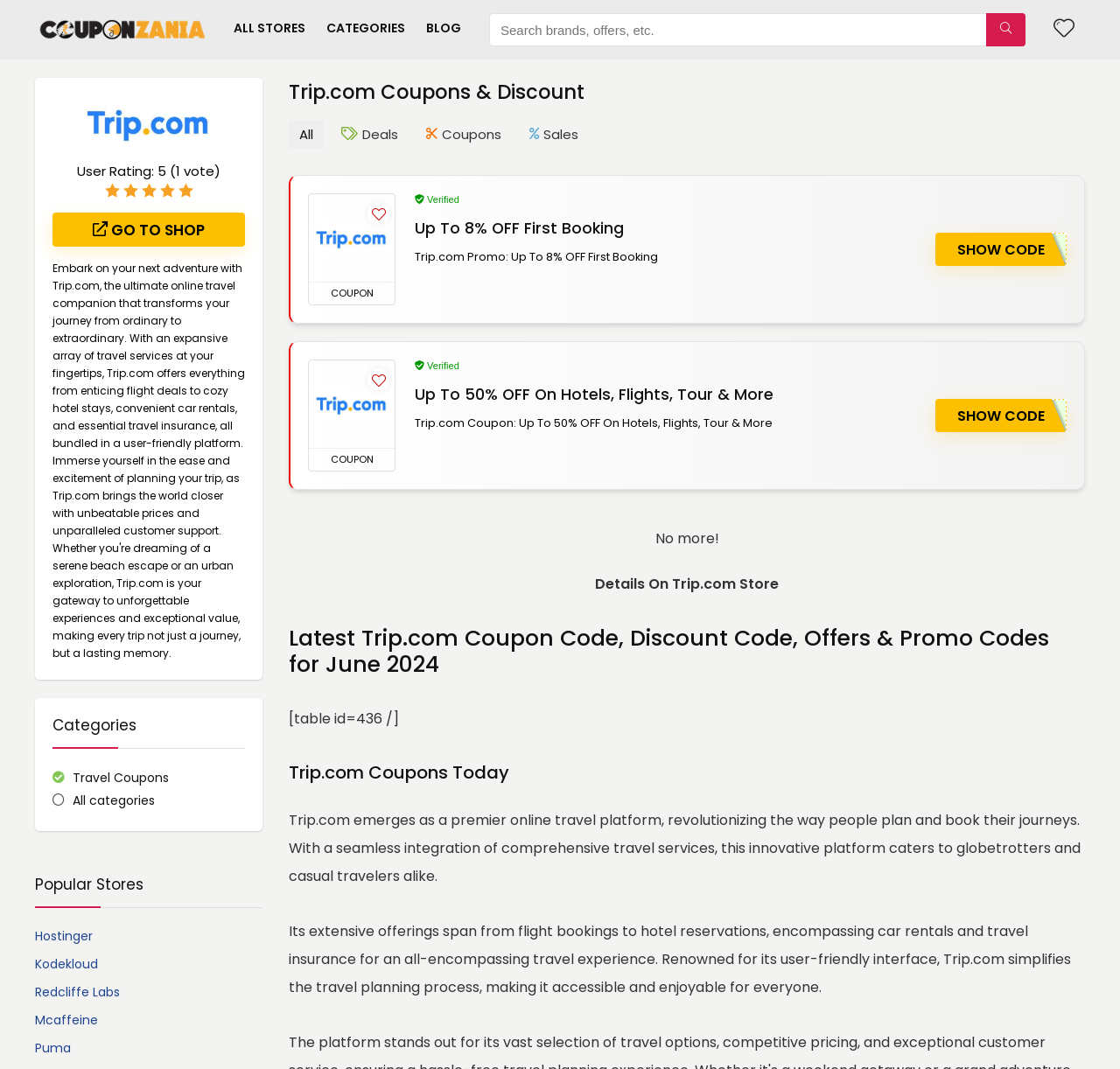How many percentage off is the first booking?
Using the image, give a concise answer in the form of a single word or short phrase.

Up To 8% OFF